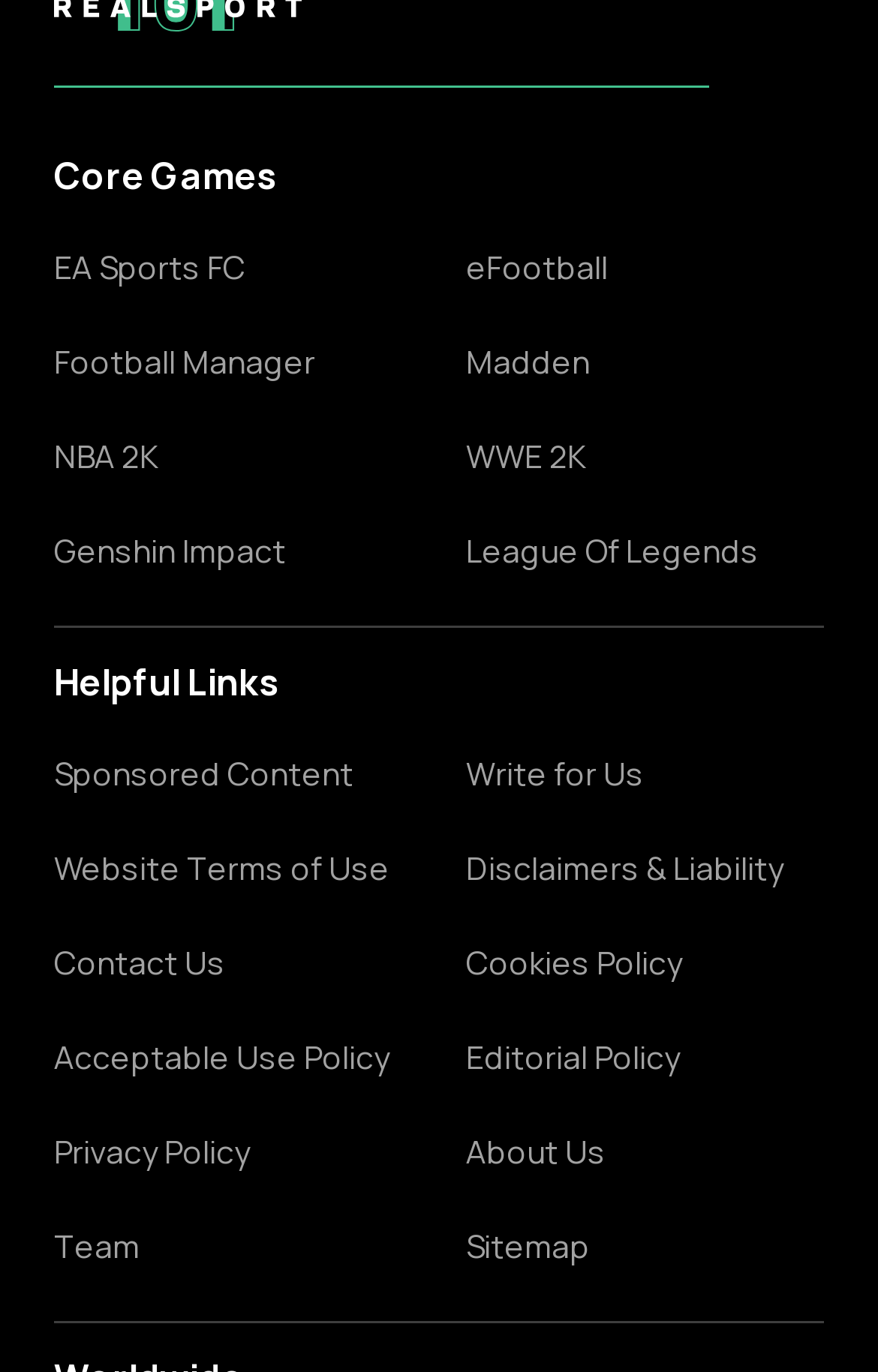What is the game listed between Madden and NBA 2K?
Refer to the image and answer the question using a single word or phrase.

Football Manager